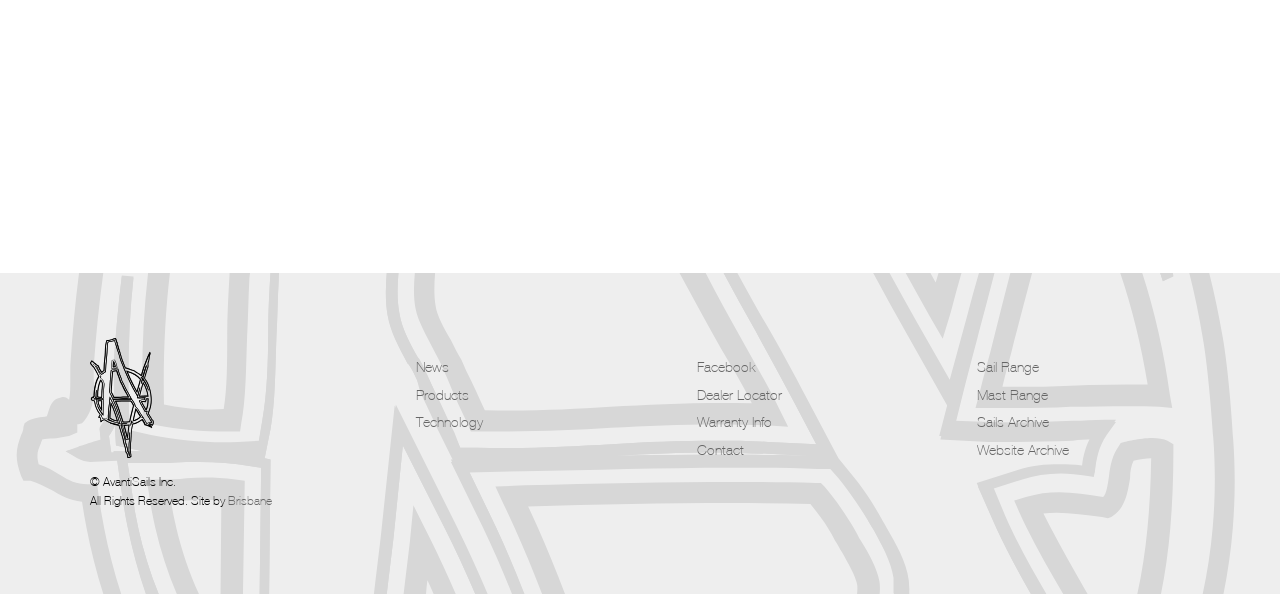Identify the bounding box for the UI element described as: "Sponsored Content". The coordinates should be four float numbers between 0 and 1, i.e., [left, top, right, bottom].

None